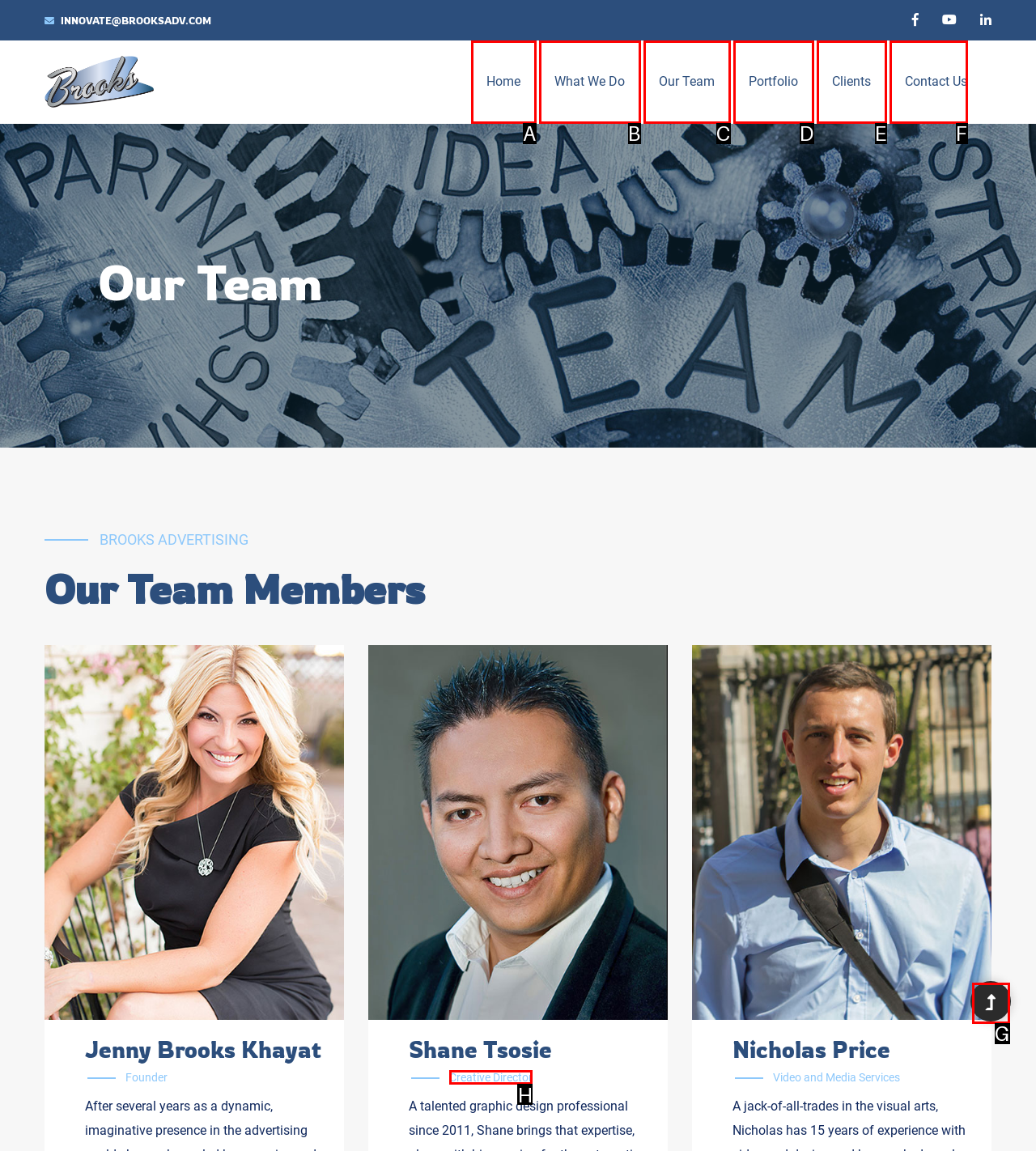Tell me which option I should click to complete the following task: Check Shane Tsosie's title
Answer with the option's letter from the given choices directly.

H